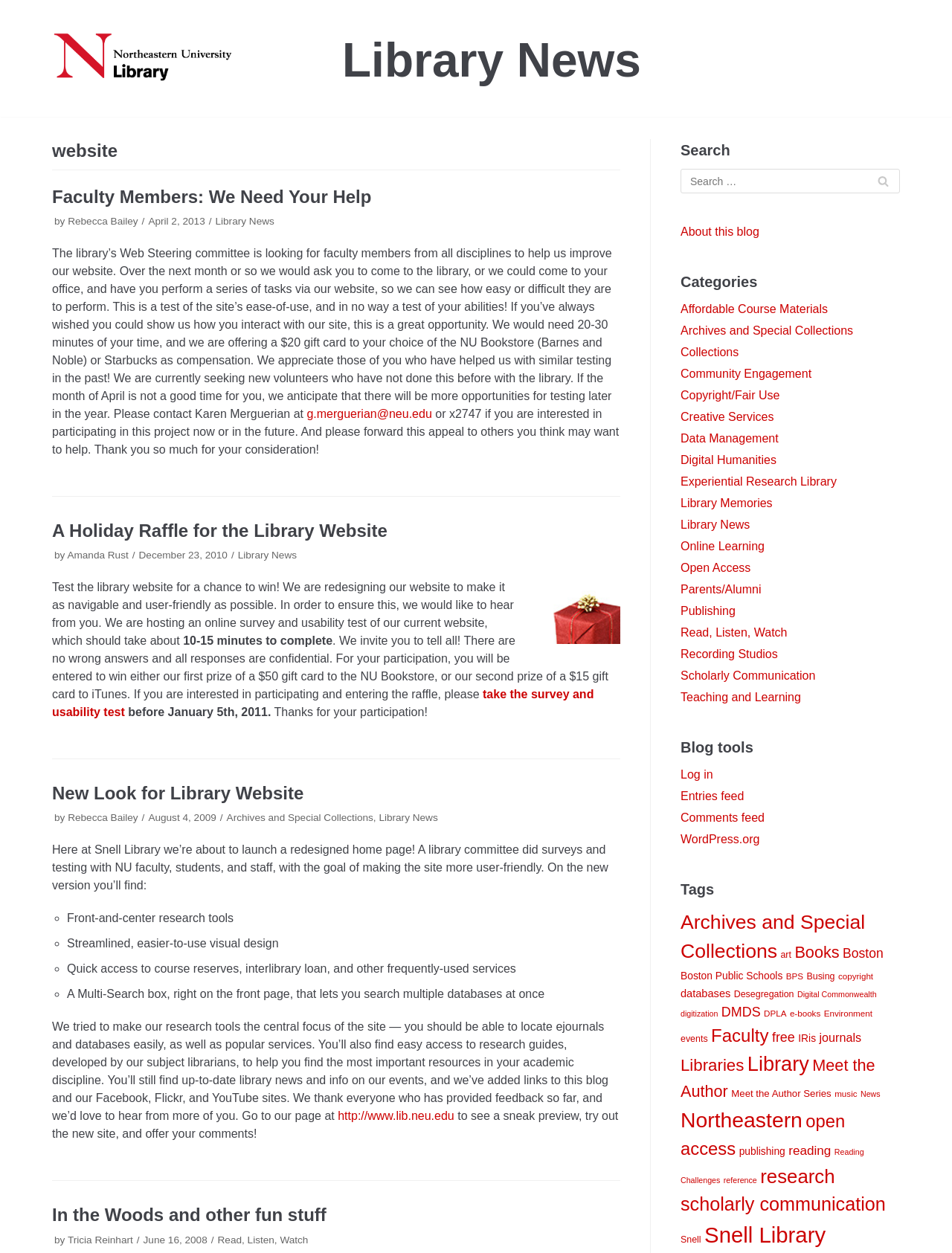What is the main focus of the redesigned library website?
Please ensure your answer is as detailed and informative as possible.

According to the article 'New Look for Library Website', the main focus of the redesigned website is to make research tools more accessible and user-friendly. The article states that the website committee tried to make research tools the central focus of the site.